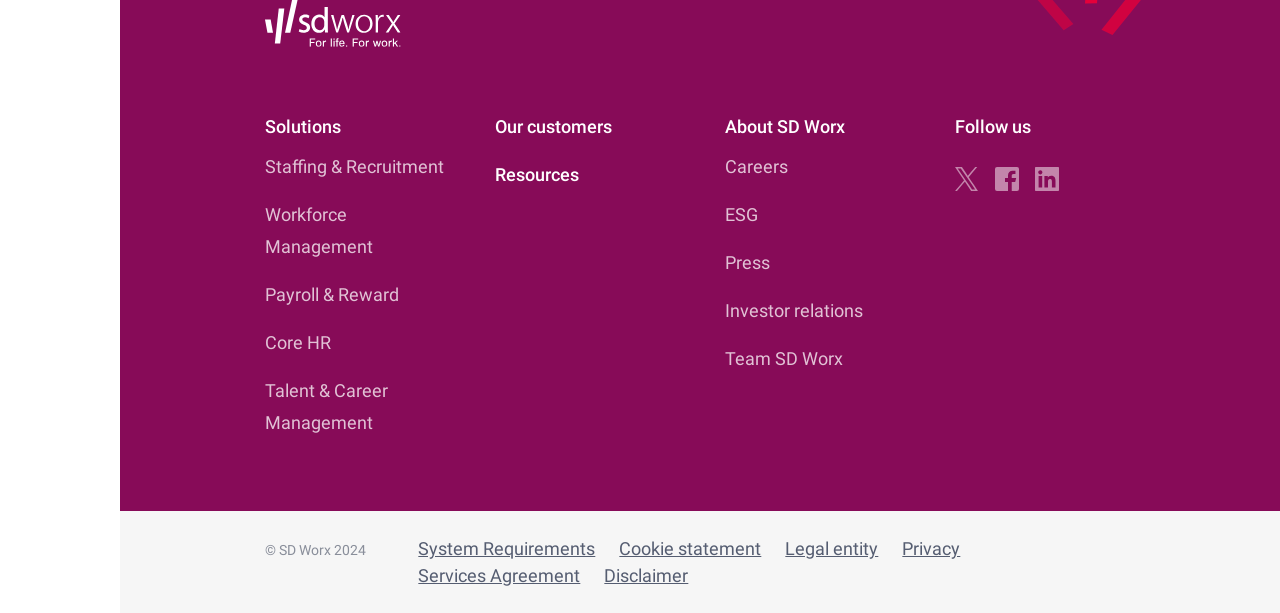Based on the image, please respond to the question with as much detail as possible:
What are the main categories of solutions offered by SD Worx?

By examining the links on the webpage, I found that the main categories of solutions offered by SD Worx are listed as separate links, including Solutions, Staffing & Recruitment, Workforce Management, Payroll & Reward, Core HR, and Talent & Career Management.